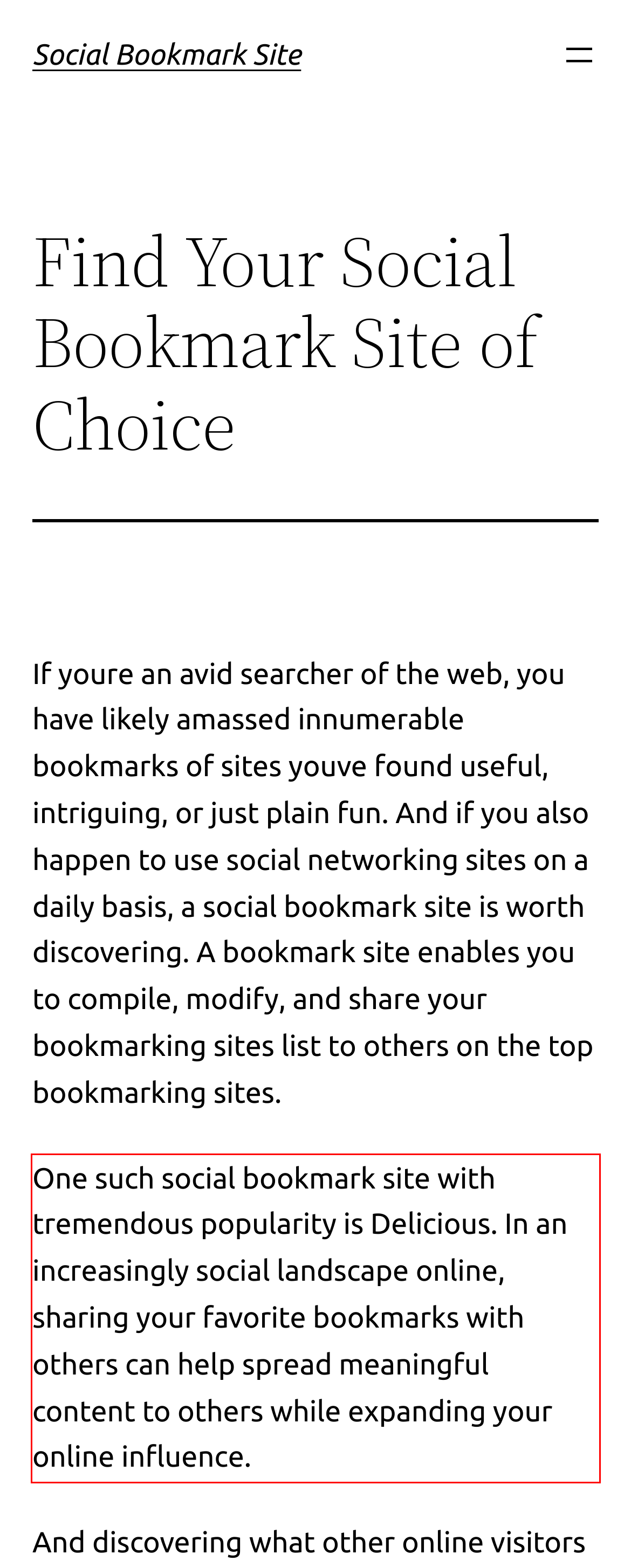By examining the provided screenshot of a webpage, recognize the text within the red bounding box and generate its text content.

One such social bookmark site with tremendous popularity is Delicious. In an increasingly social landscape online, sharing your favorite bookmarks with others can help spread meaningful content to others while expanding your online influence.